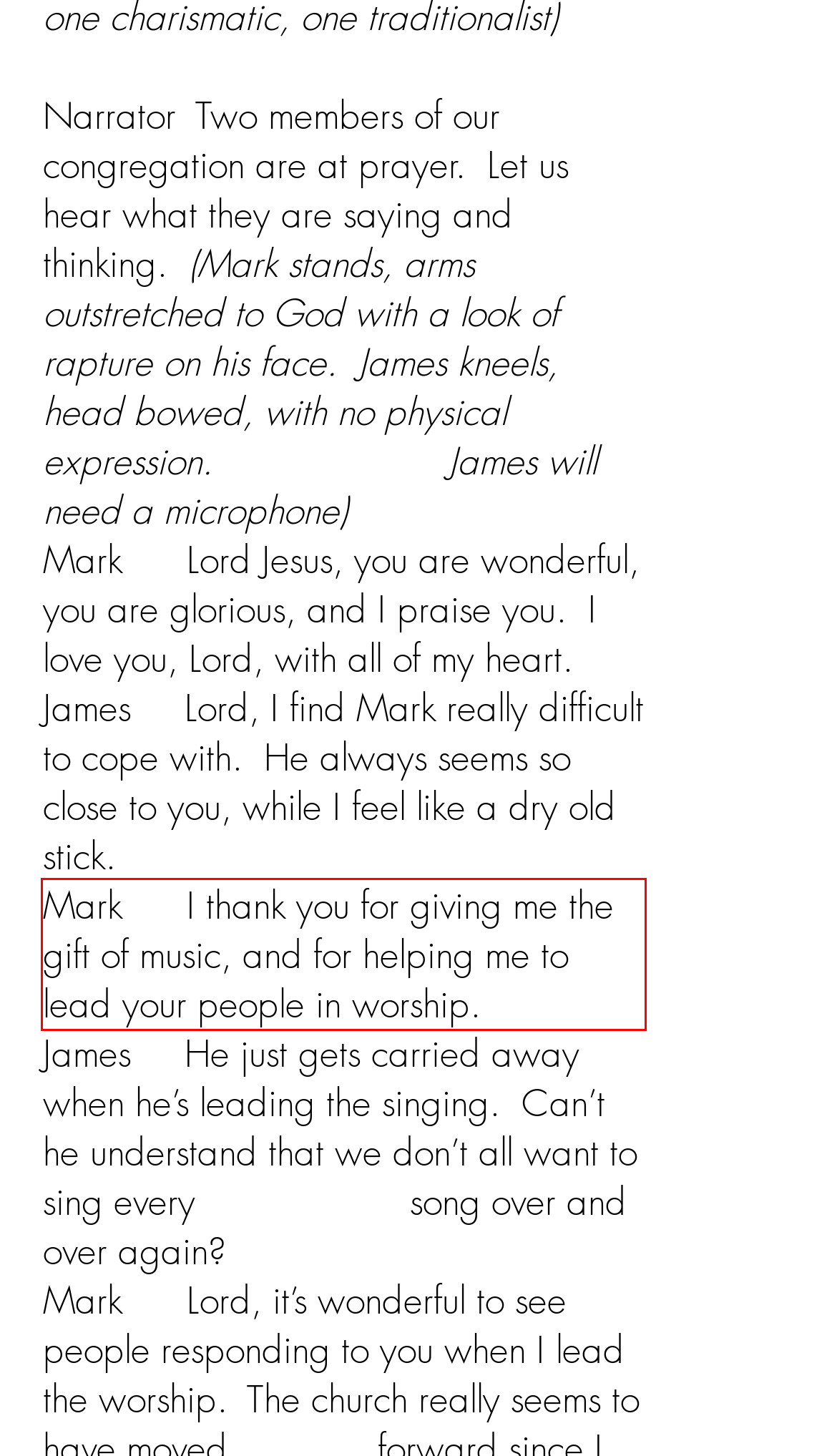Given a webpage screenshot with a red bounding box, perform OCR to read and deliver the text enclosed by the red bounding box.

Mark I thank you for giving me the gift of music, and for helping me to lead your people in worship.